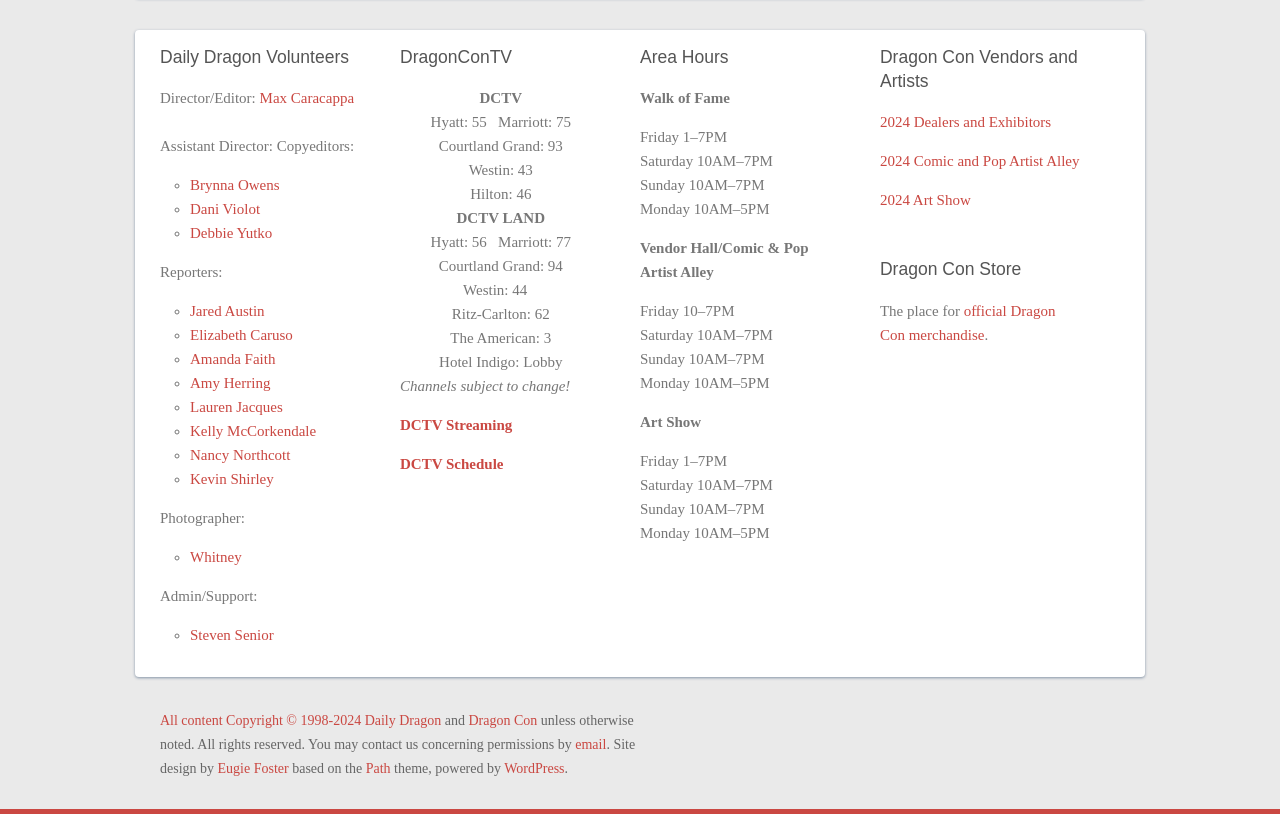Who is the Director/Editor of Daily Dragon?
Using the information from the image, answer the question thoroughly.

I found the answer by looking at the 'Director/Editor:' section, which is a StaticText element, and the corresponding link element next to it, which is 'Max Caracappa'.